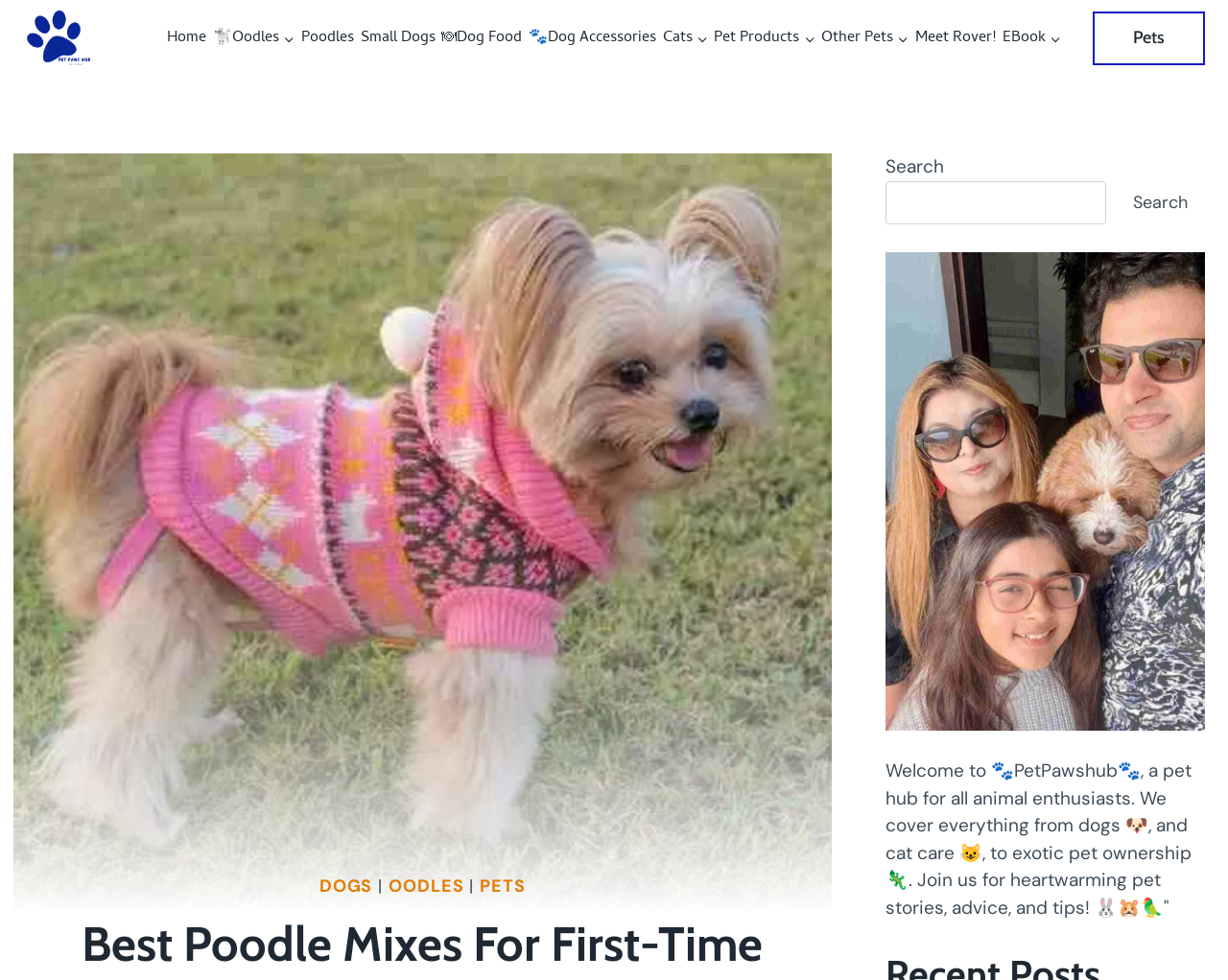Answer this question using a single word or a brief phrase:
How many images are there on the webpage?

2